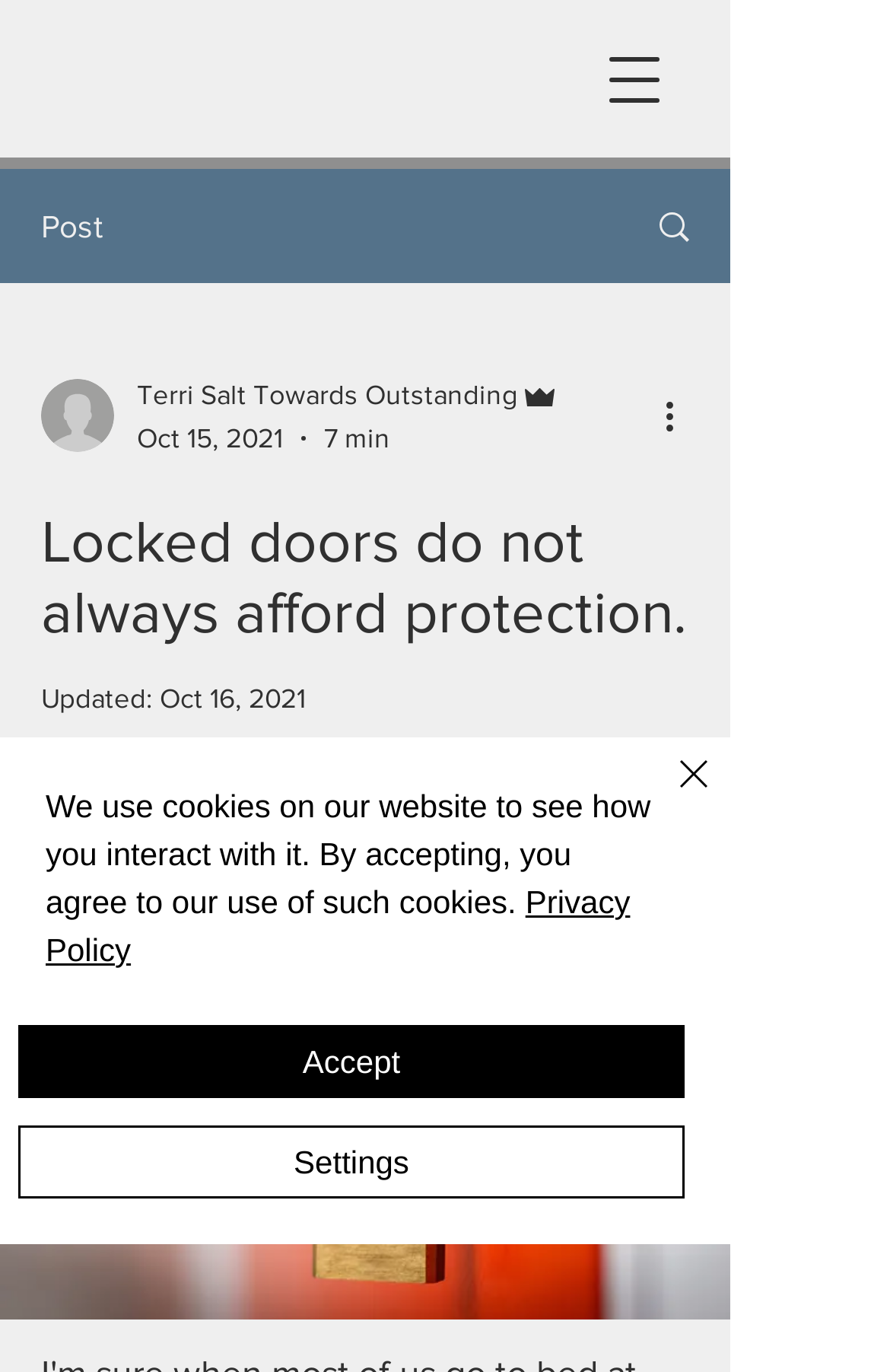Locate the bounding box coordinates of the UI element described by: "aria-label="Open navigation menu"". The bounding box coordinates should consist of four float numbers between 0 and 1, i.e., [left, top, right, bottom].

[0.649, 0.017, 0.777, 0.1]